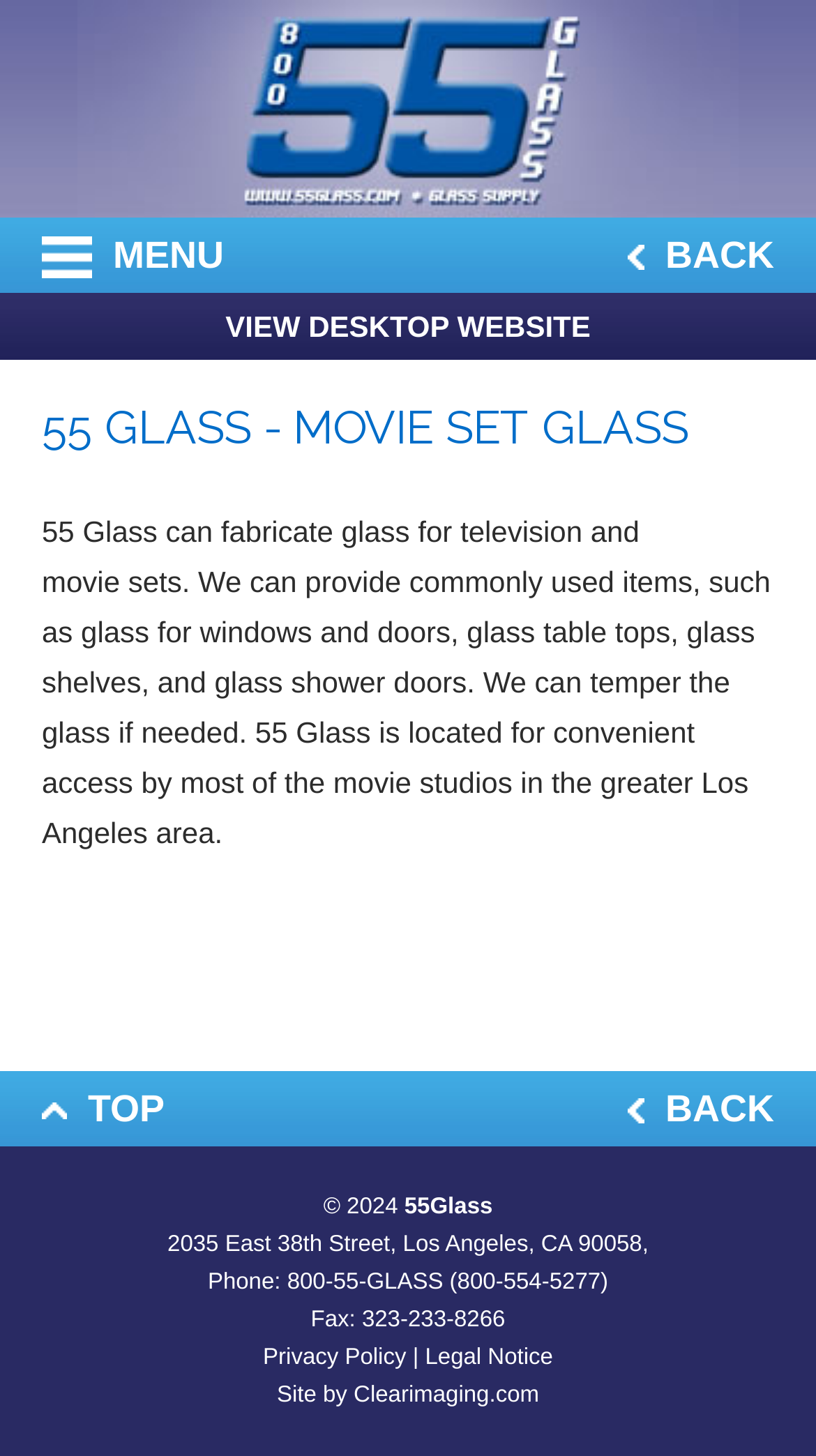Respond with a single word or phrase to the following question: What is the phone number of 55 Glass?

800-554-5277